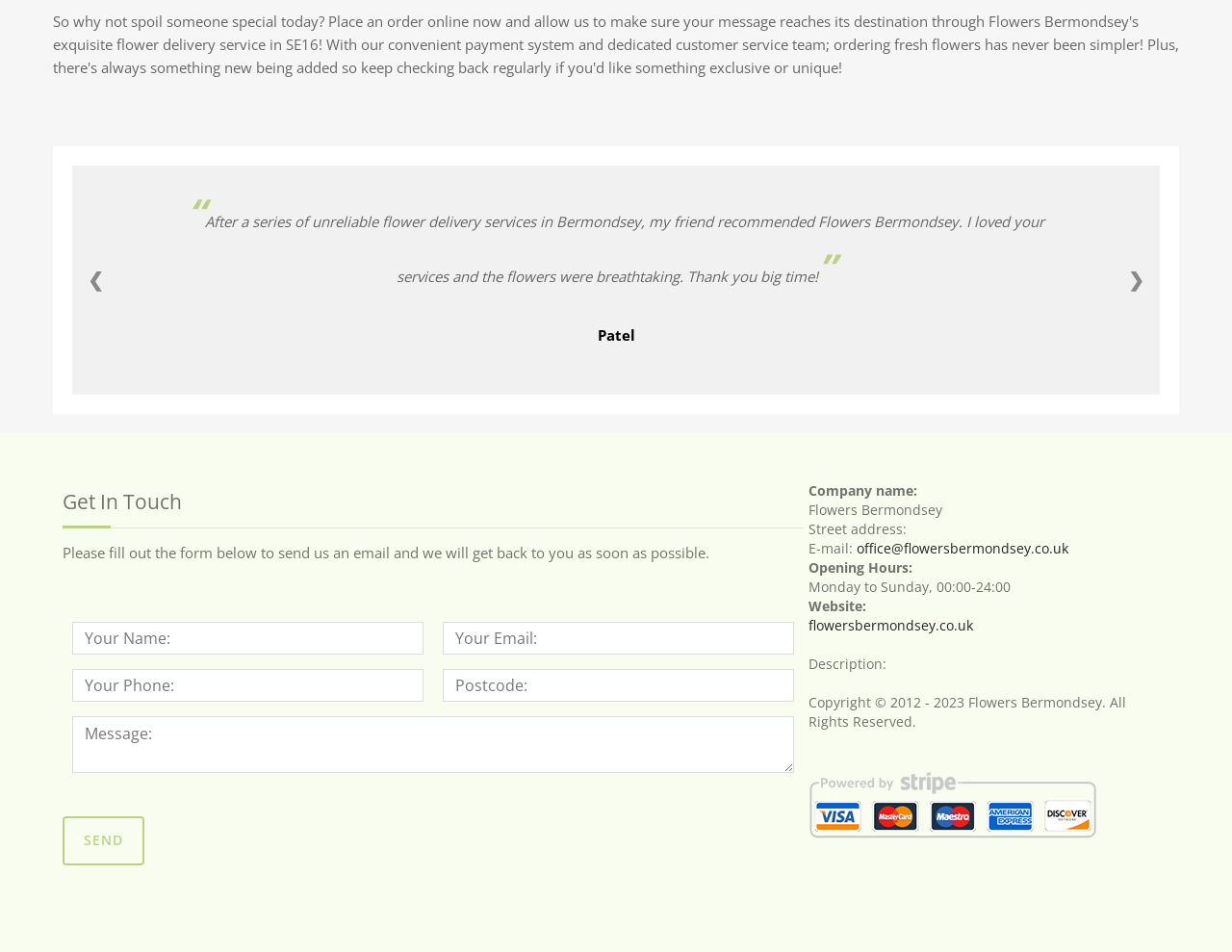Locate the bounding box coordinates of the clickable region to complete the following instruction: "Visit the company email."

[0.695, 0.566, 0.867, 0.586]